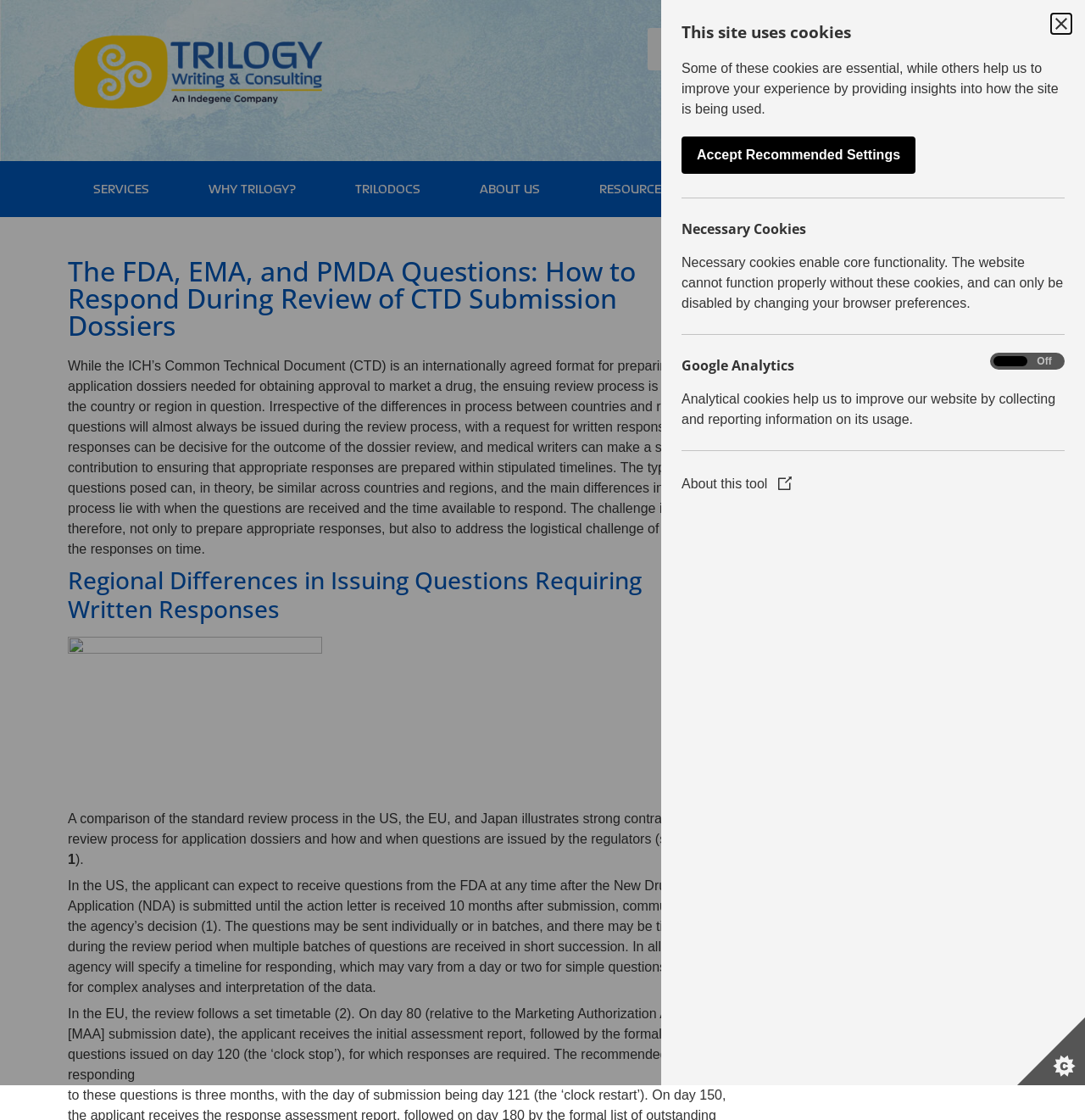Find the bounding box coordinates of the UI element according to this description: "CloseCookie Control Close Icon".

[0.969, 0.012, 0.988, 0.03]